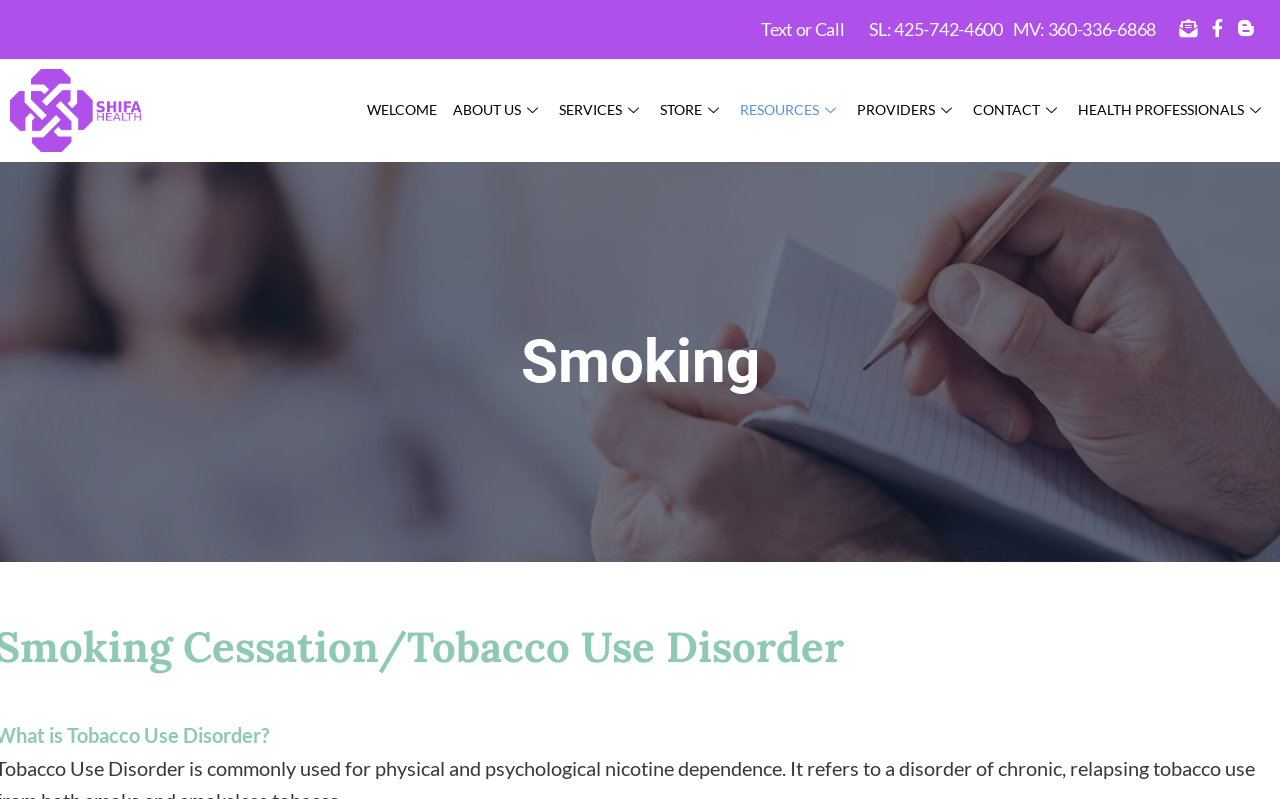Locate and provide the bounding box coordinates for the HTML element that matches this description: "MV: 360-336-6868".

[0.791, 0.023, 0.903, 0.05]